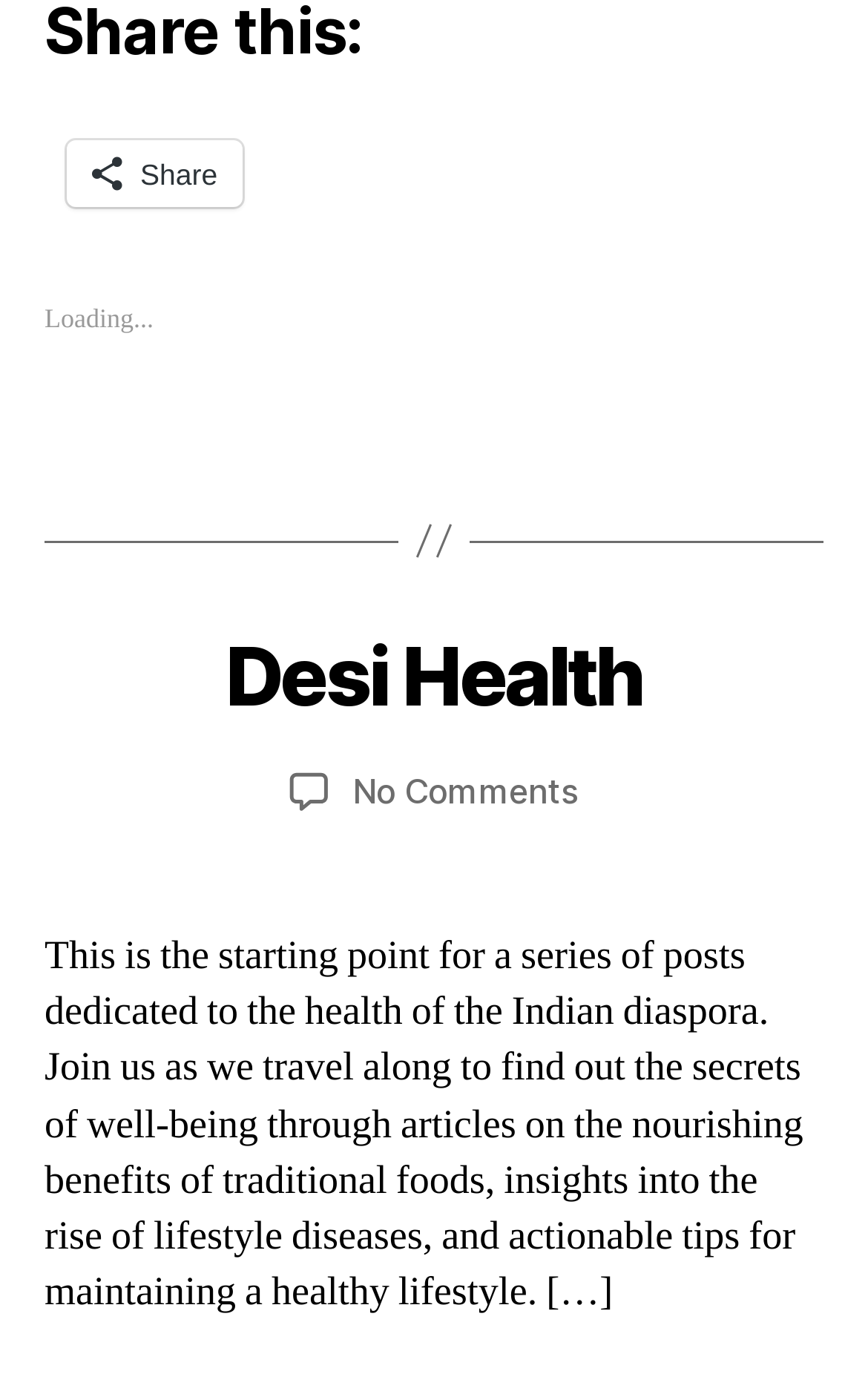Please examine the image and answer the question with a detailed explanation:
What is the topic of the series of posts?

The topic can be inferred from the introductory text which mentions 'the health of the Indian diaspora'.